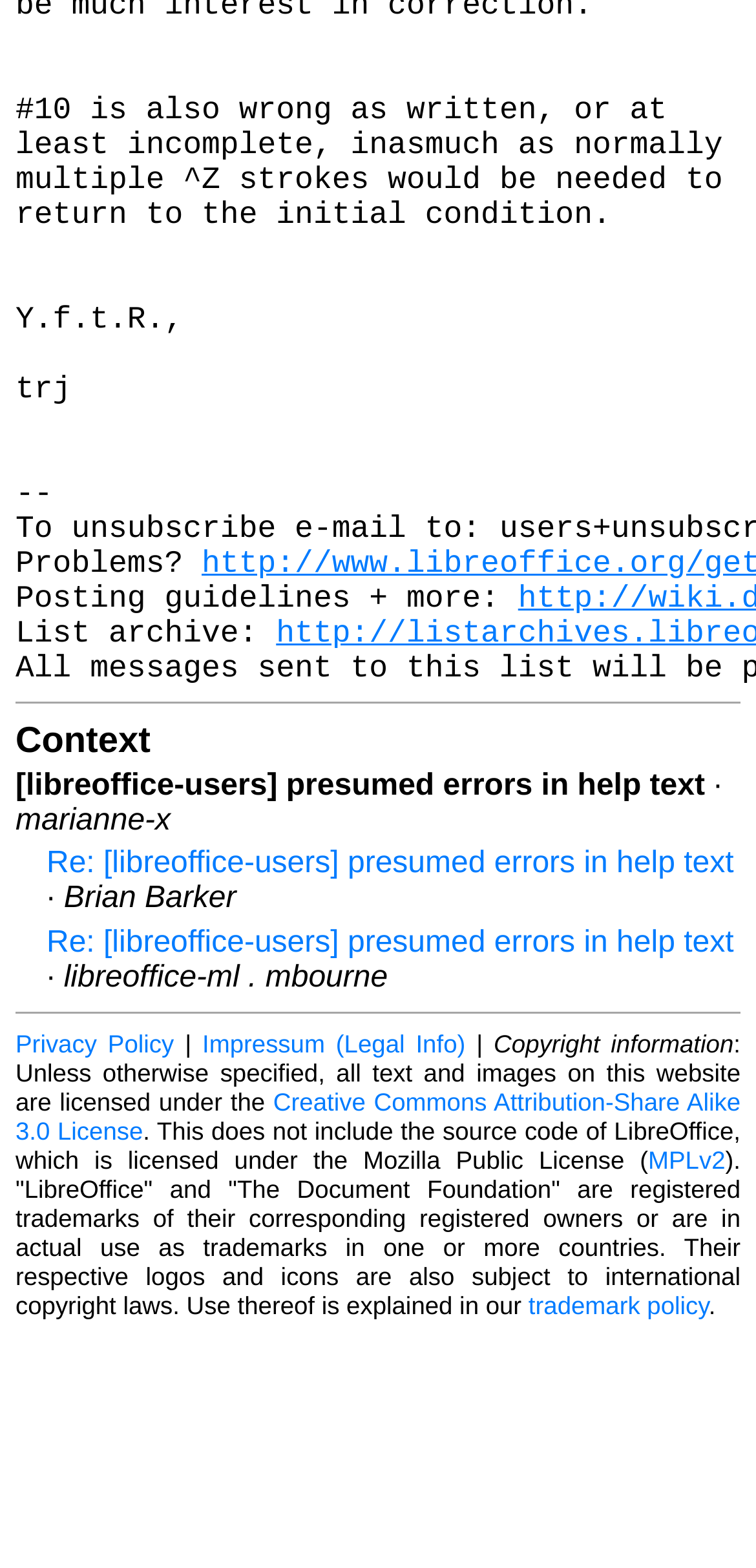What is the topic of the discussion?
Give a detailed and exhaustive answer to the question.

The topic of the discussion can be inferred from the text '[libreoffice-users] presumed errors in help text' which appears to be the title of a discussion thread or email.